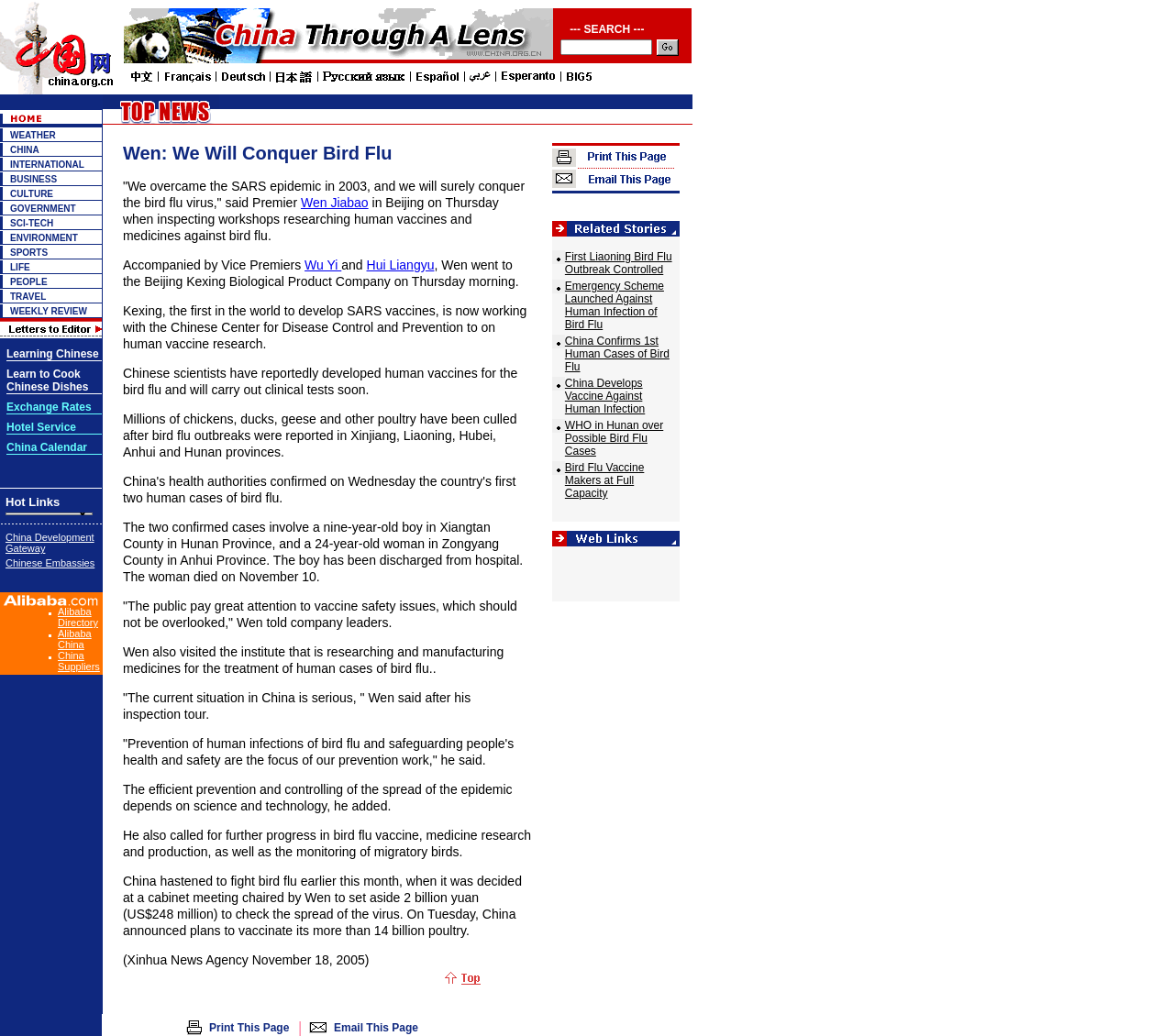Please find the bounding box coordinates of the element that needs to be clicked to perform the following instruction: "Click on CHINA". The bounding box coordinates should be four float numbers between 0 and 1, represented as [left, top, right, bottom].

[0.009, 0.139, 0.033, 0.149]